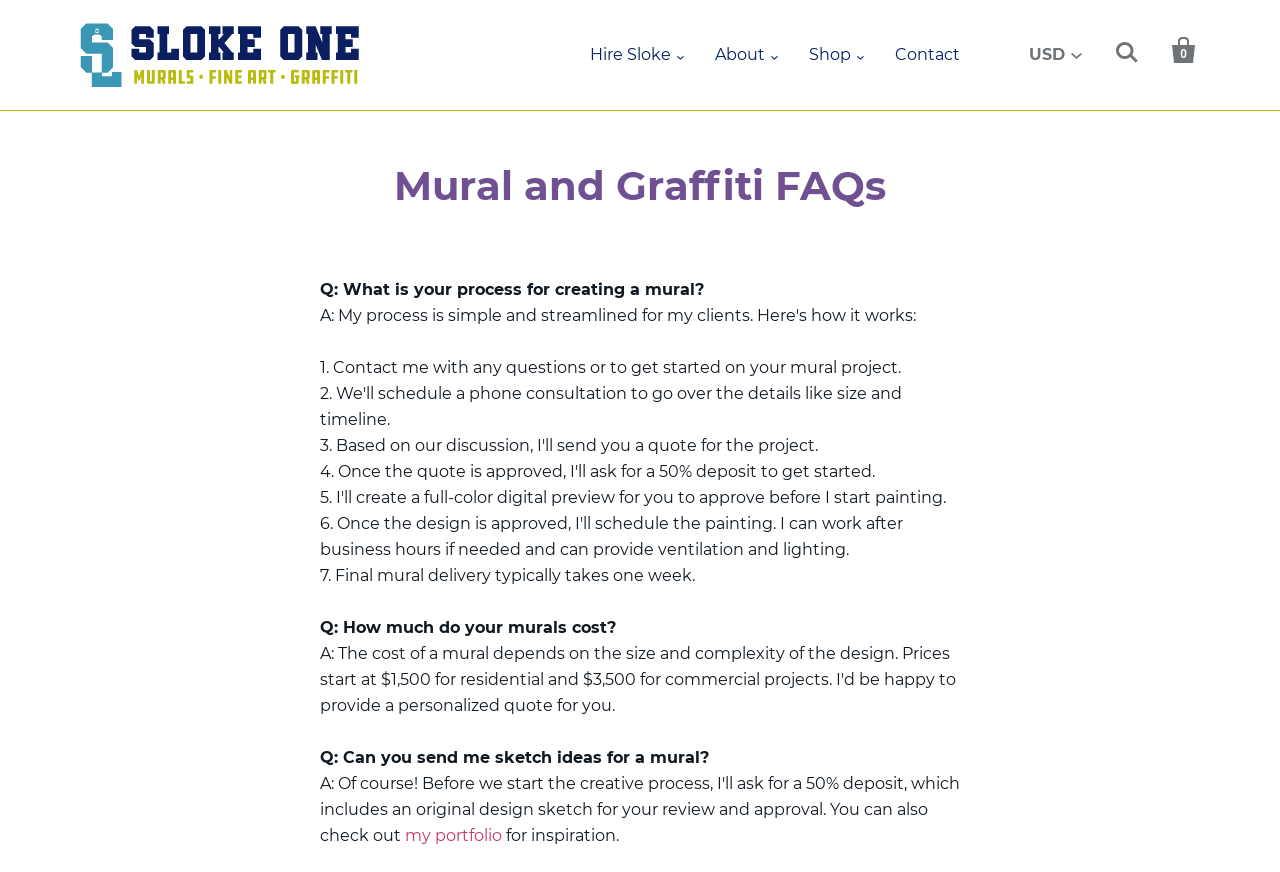What can you find inspiration from for a mural?
Look at the screenshot and give a one-word or phrase answer.

The artist's portfolio